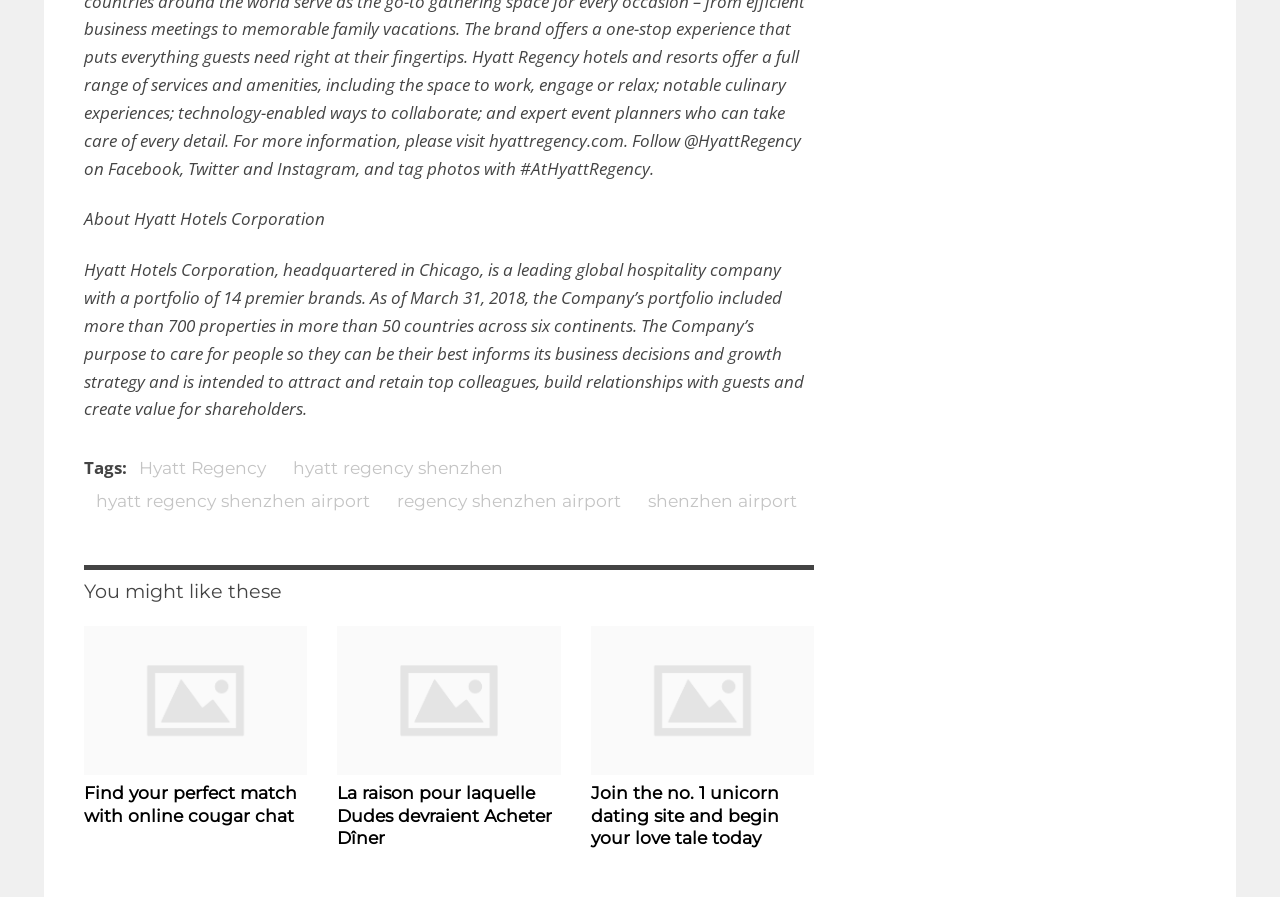Find the coordinates for the bounding box of the element with this description: "hyatt regency shenzhen airport".

[0.066, 0.541, 0.298, 0.575]